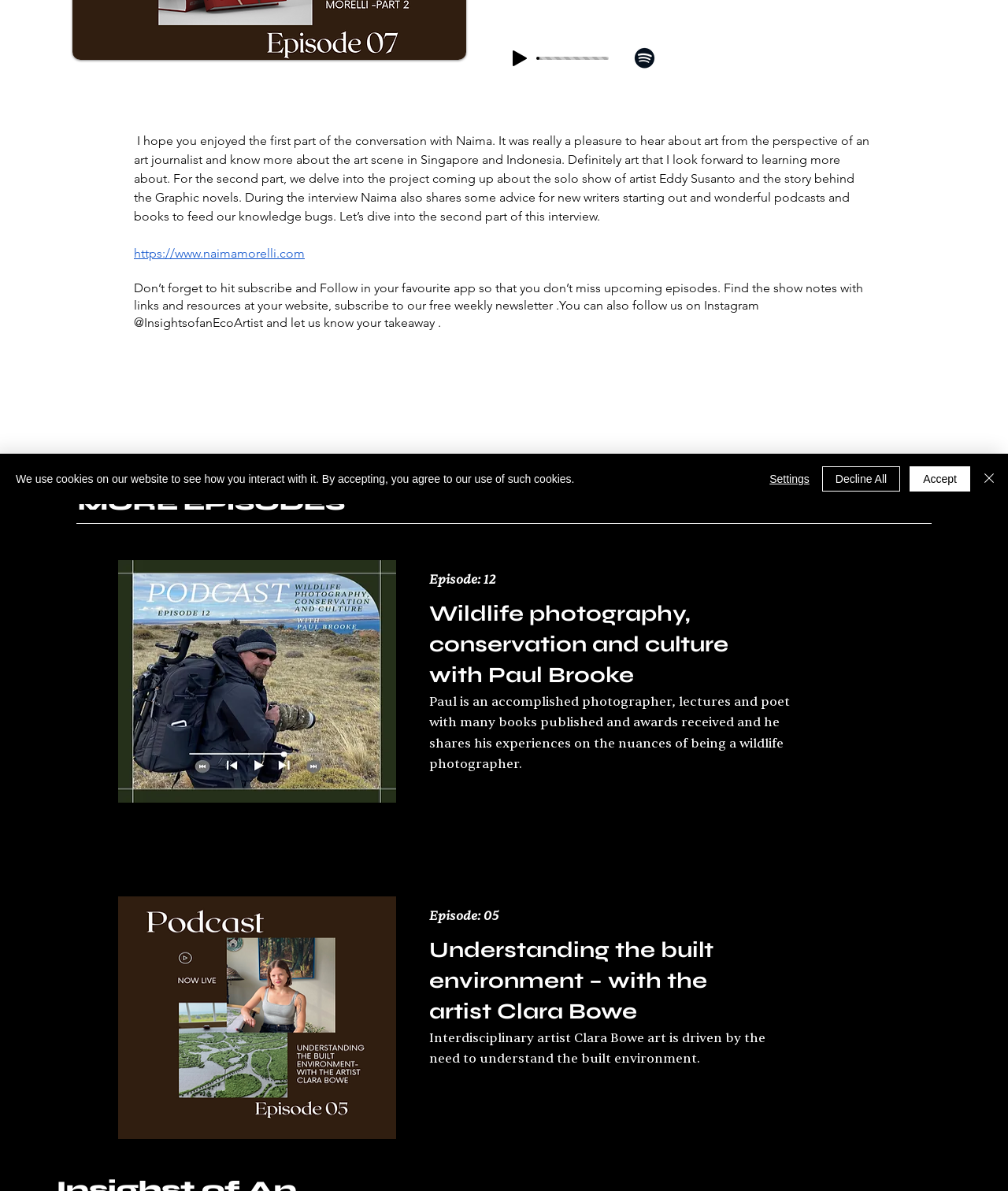Using the description: "Play Episode", determine the UI element's bounding box coordinates. Ensure the coordinates are in the format of four float numbers between 0 and 1, i.e., [left, top, right, bottom].

[0.426, 0.918, 0.527, 0.943]